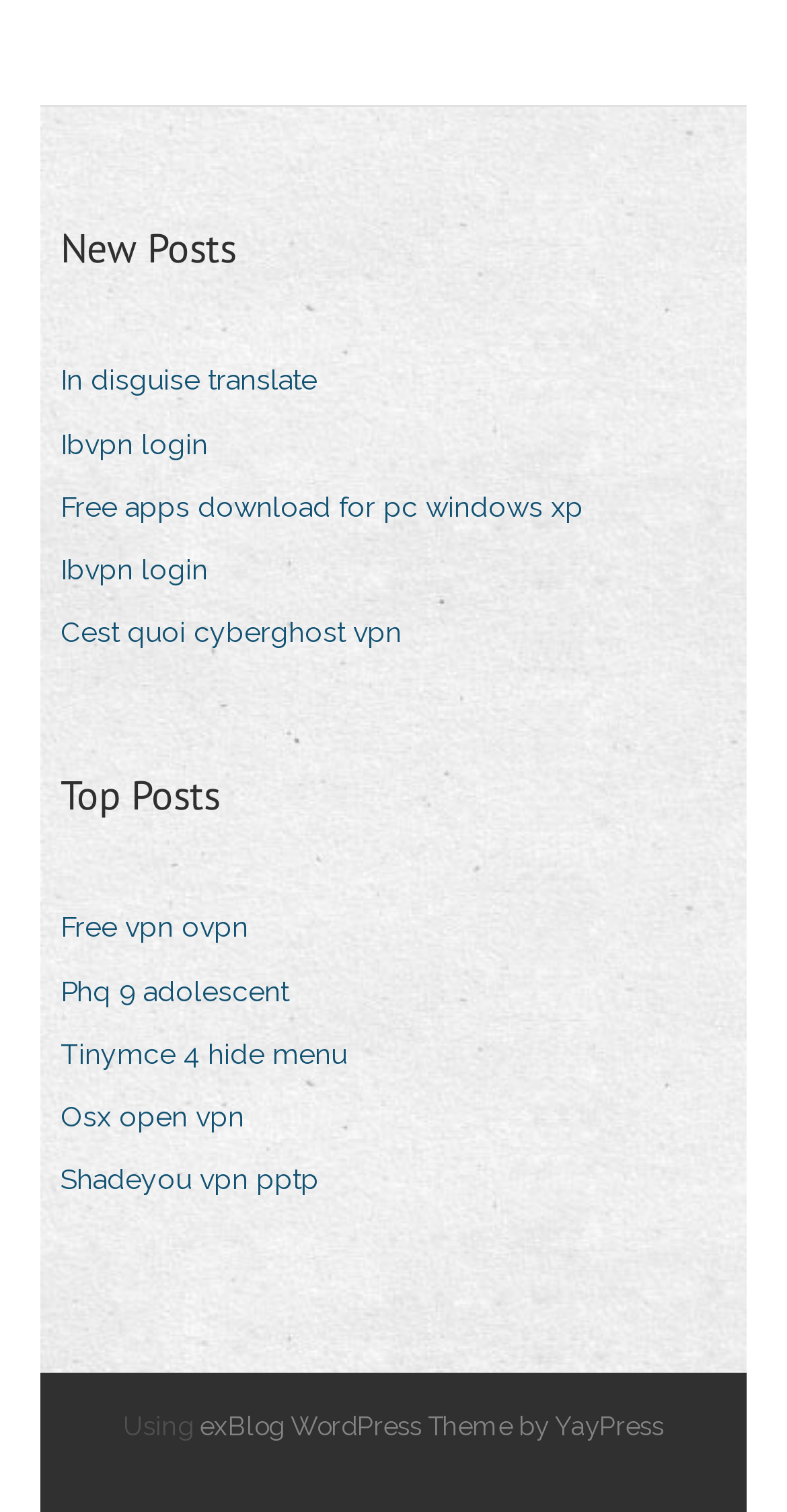How many links are there in the 'Top Posts' section?
Please answer the question with a single word or phrase, referencing the image.

5